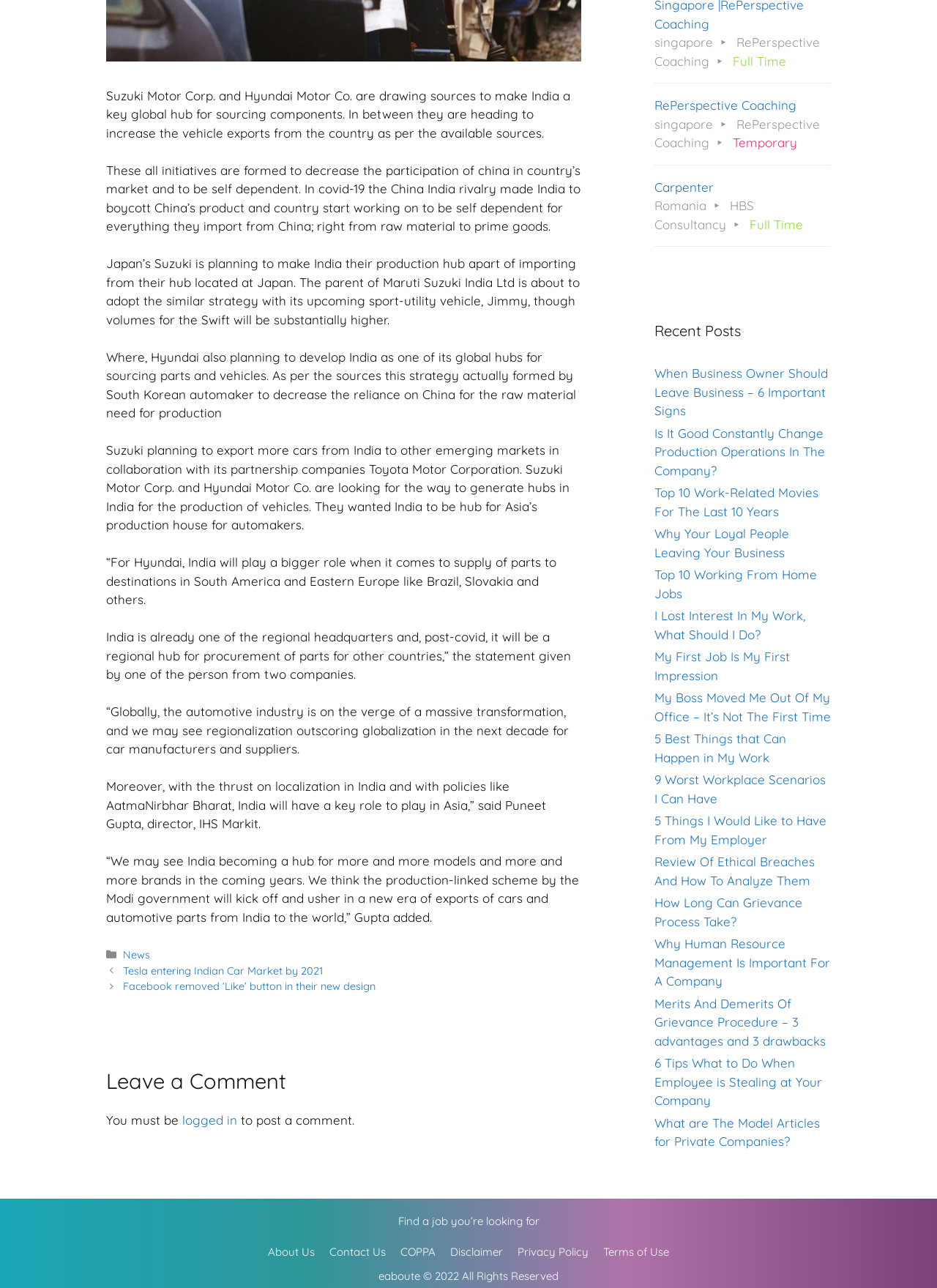Find the bounding box of the web element that fits this description: "Disclaimer".

[0.48, 0.966, 0.537, 0.977]